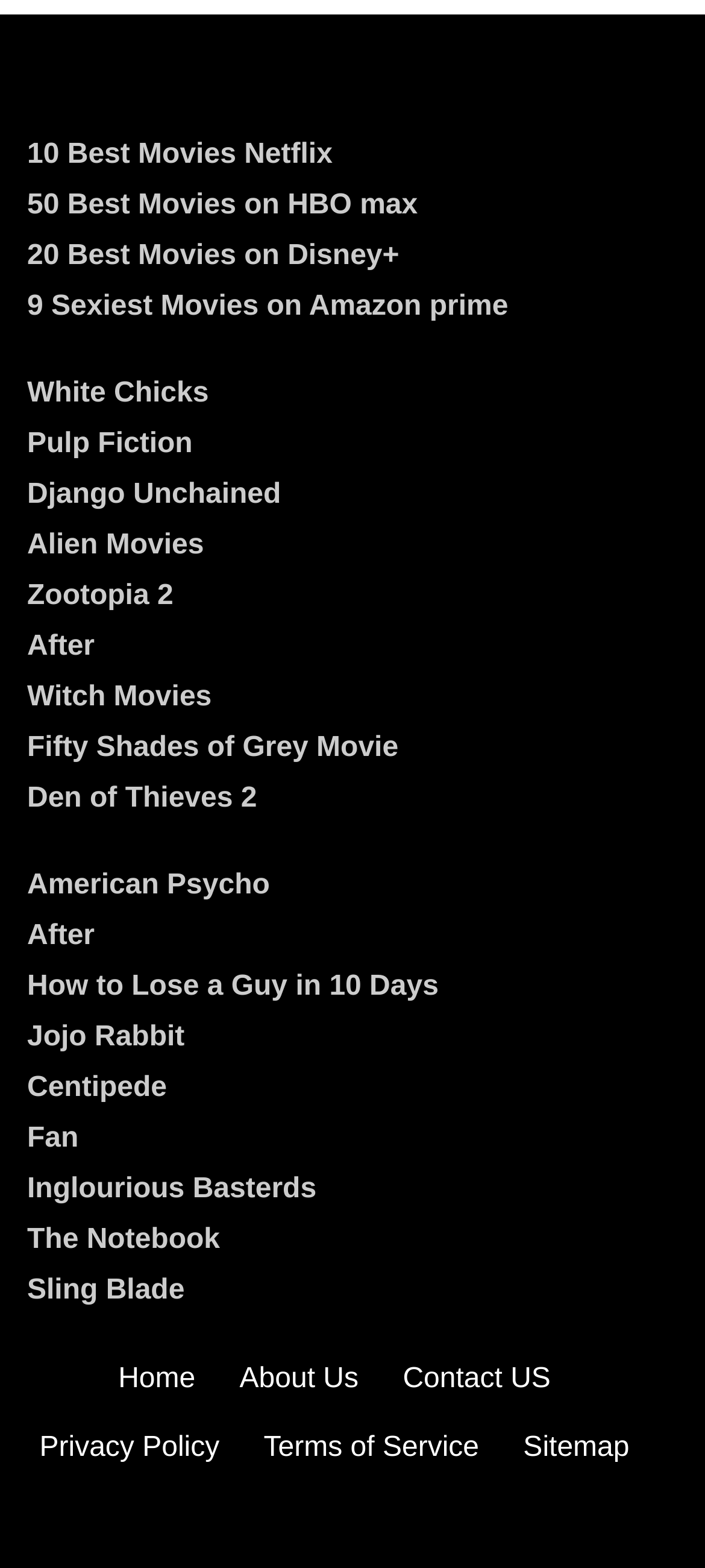Can you show the bounding box coordinates of the region to click on to complete the task described in the instruction: "Click on 10 Best Movies Netflix"?

[0.038, 0.088, 0.962, 0.111]